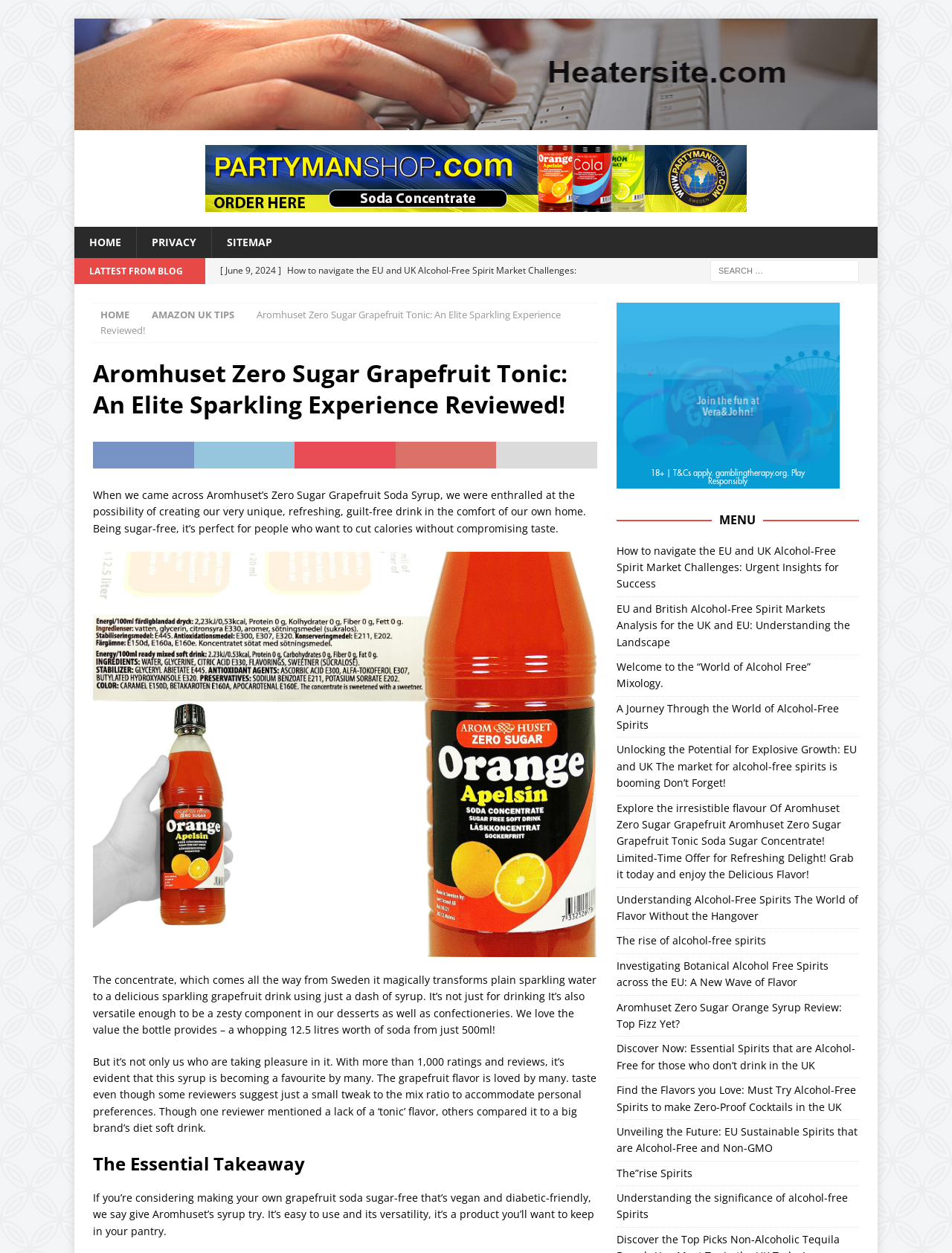Please locate the bounding box coordinates of the region I need to click to follow this instruction: "Navigate to the HOME page".

[0.078, 0.181, 0.143, 0.206]